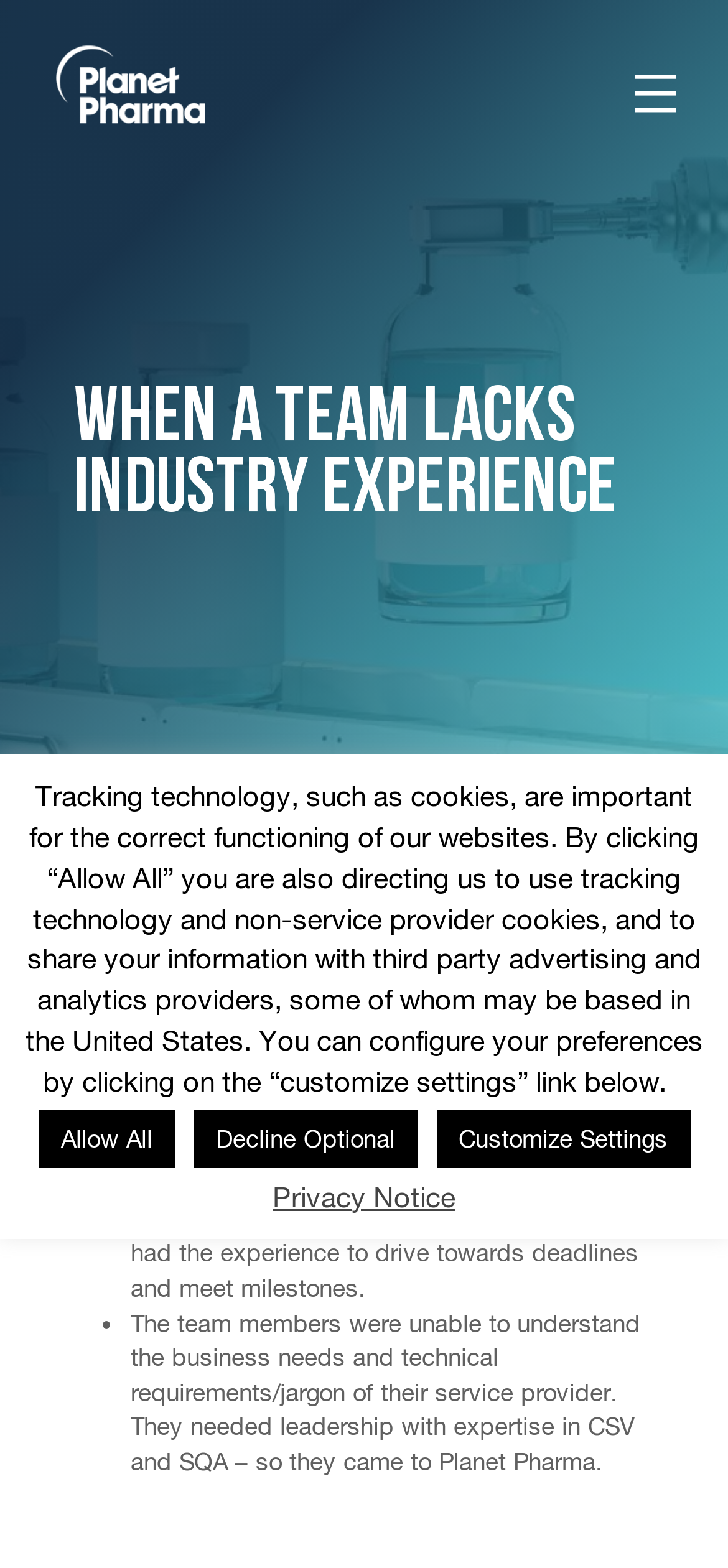Return the bounding box coordinates of the UI element that corresponds to this description: "alt="Planet Pharma Logo white" title="planet-pharma-logo-white"". The coordinates must be given as four float numbers in the range of 0 and 1, [left, top, right, bottom].

[0.077, 0.024, 0.282, 0.084]